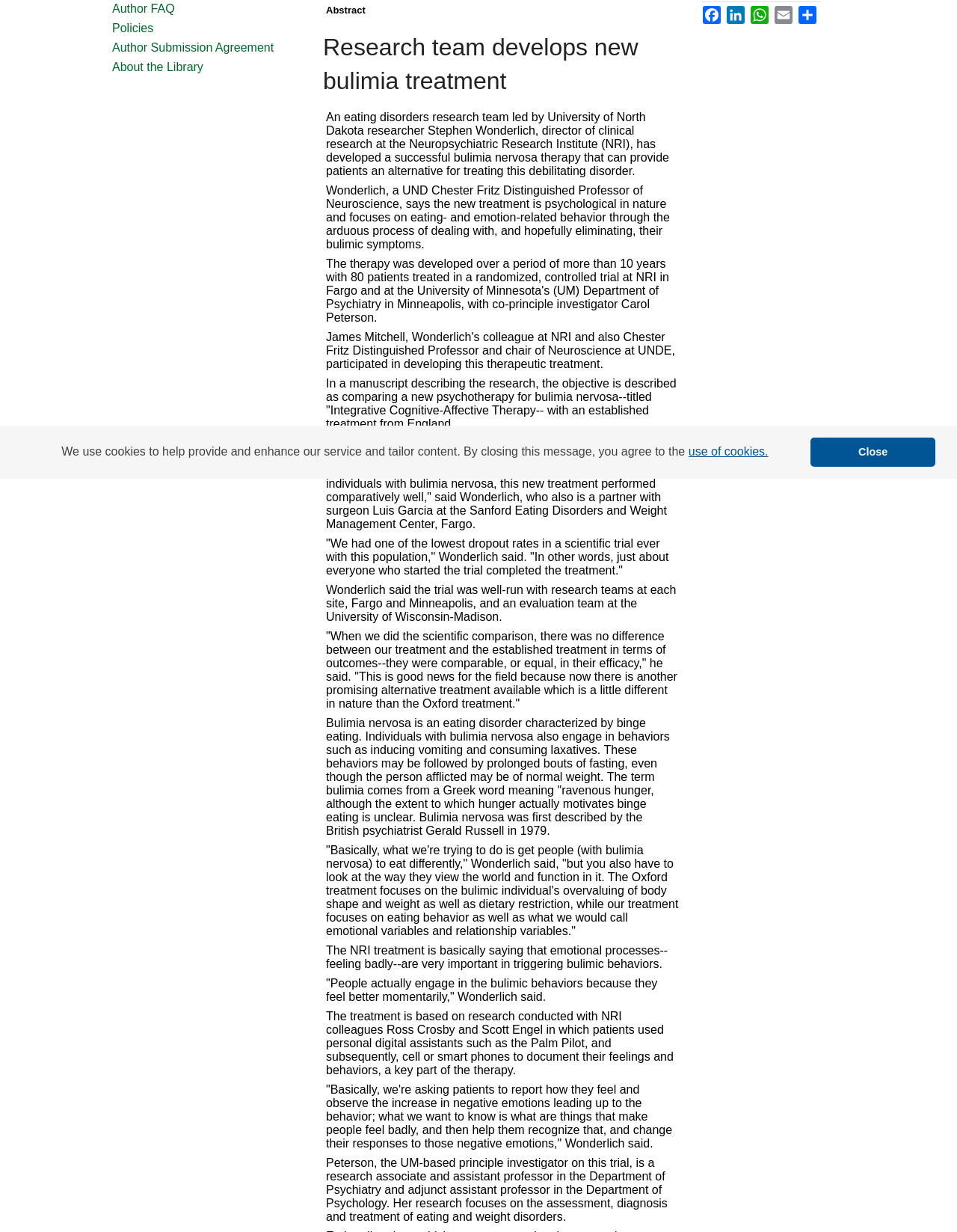Using the format (top-left x, top-left y, bottom-right x, bottom-right y), provide the bounding box coordinates for the described UI element. All values should be floating point numbers between 0 and 1: use of cookies.

[0.717, 0.358, 0.805, 0.376]